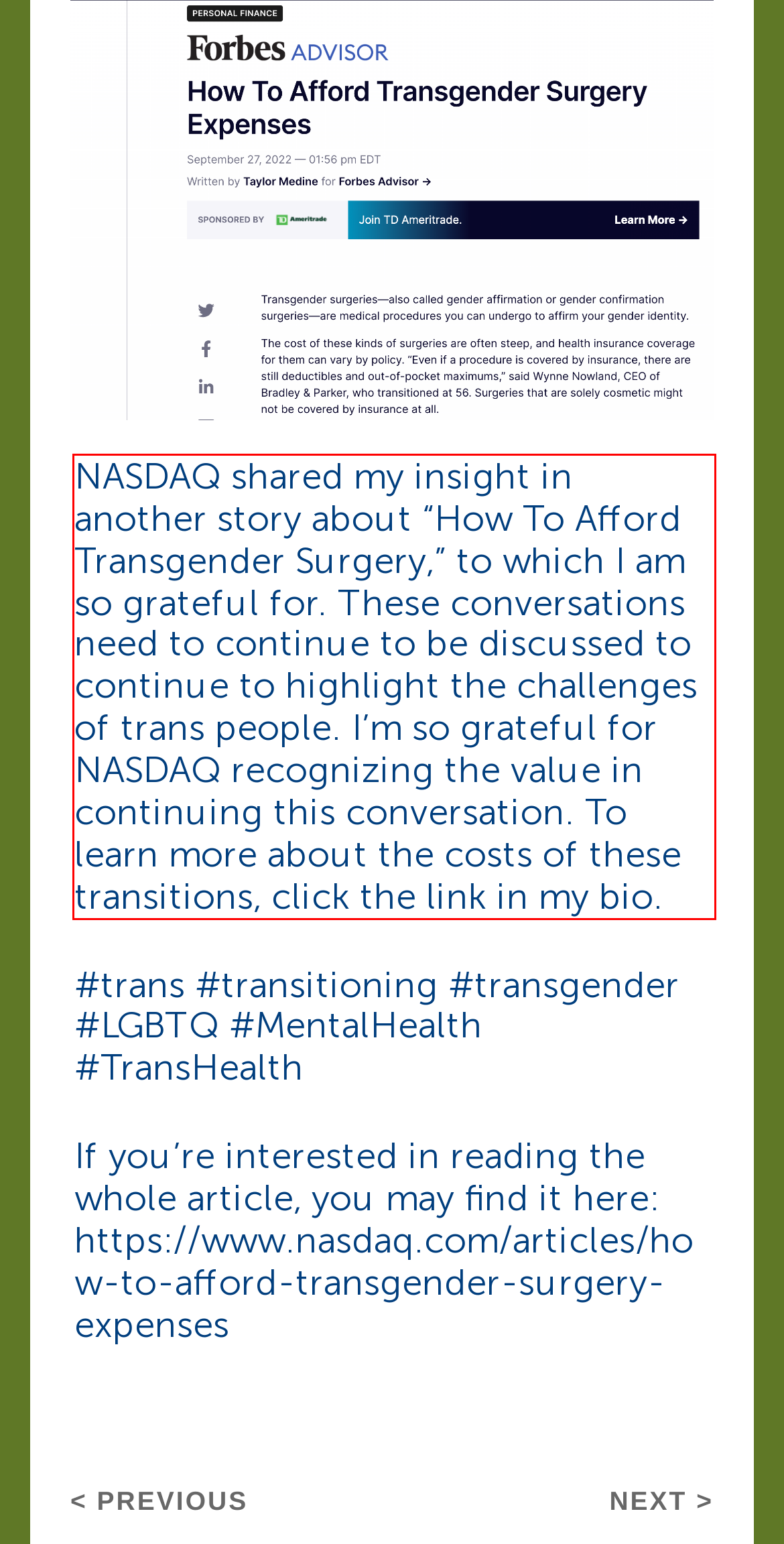Given a screenshot of a webpage with a red bounding box, extract the text content from the UI element inside the red bounding box.

NASDAQ shared my insight in another story about “How To Afford Transgender Surgery,” to which I am so grateful for. These conversations need to continue to be discussed to continue to highlight the challenges of trans people. I’m so grateful for NASDAQ recognizing the value in continuing this conversation. To learn more about the costs of these transitions, click the link in my bio.